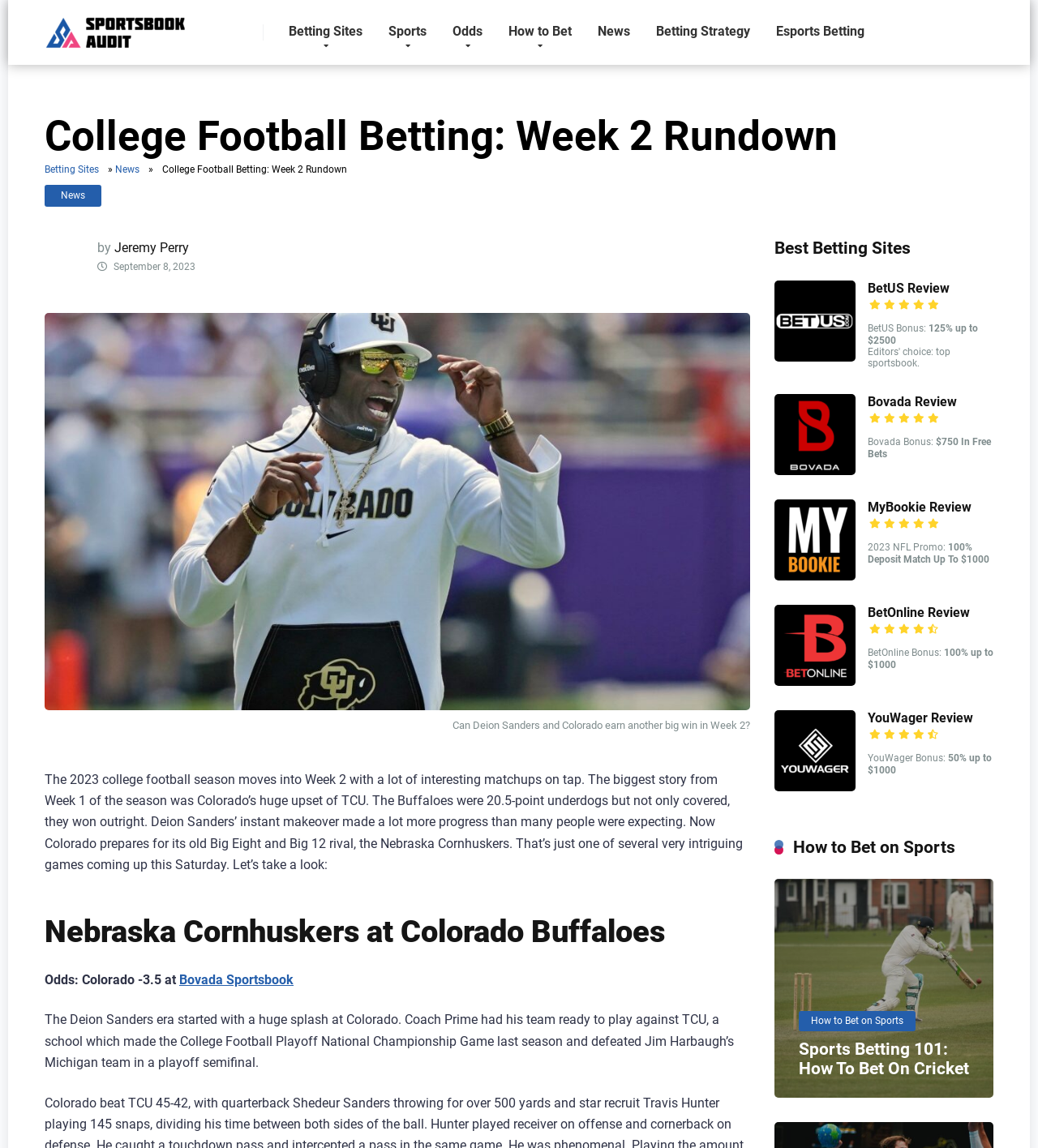Find the bounding box coordinates of the element you need to click on to perform this action: 'Learn more about BetUS Review'. The coordinates should be represented by four float values between 0 and 1, in the format [left, top, right, bottom].

[0.746, 0.304, 0.824, 0.318]